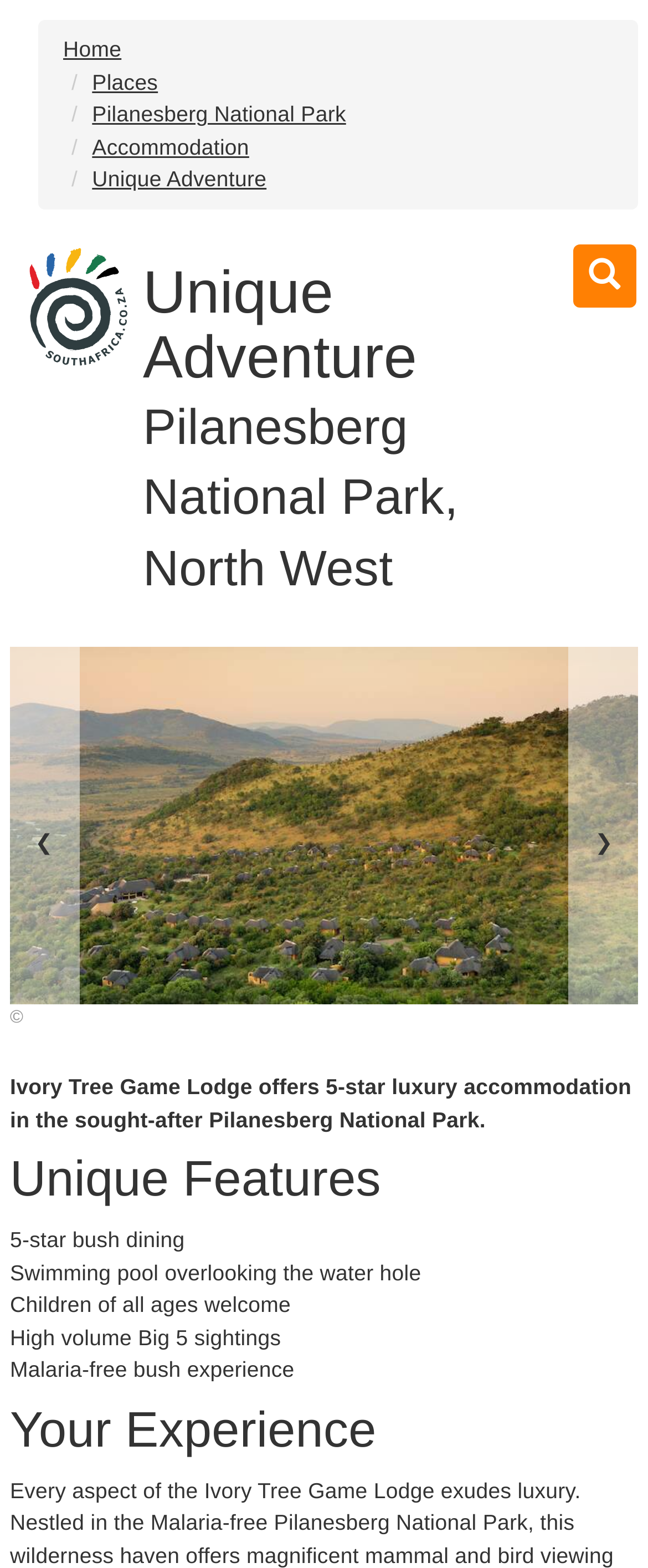Identify the coordinates of the bounding box for the element that must be clicked to accomplish the instruction: "go to next page".

[0.877, 0.412, 0.987, 0.664]